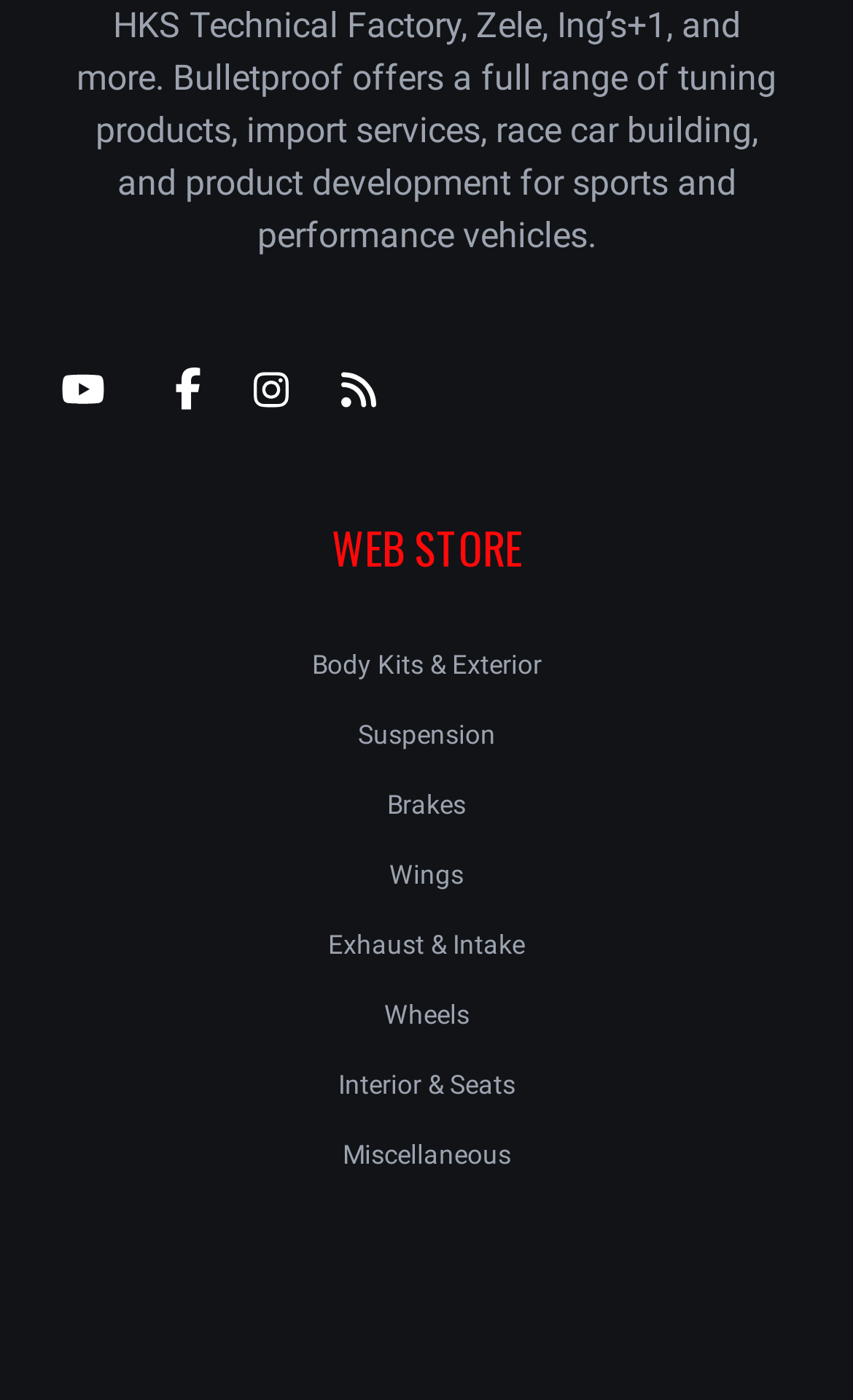Based on the element description protocol, identify the bounding box coordinates for the UI element. The coordinates should be in the format (top-left x, top-left y, bottom-right x, bottom-right y) and within the 0 to 1 range.

None